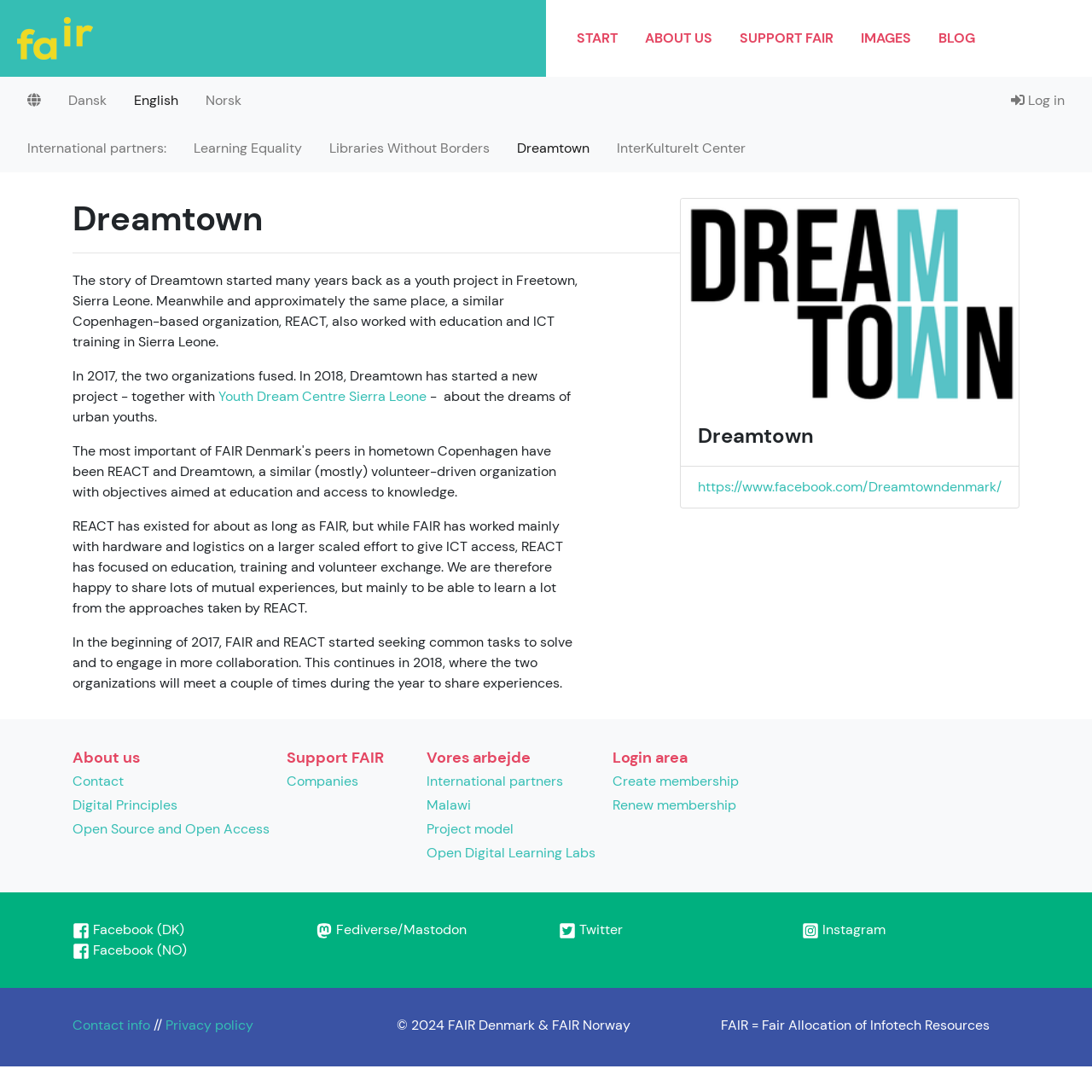Based on the element description alt="Top Tech Trends", identify the bounding box coordinates for the UI element. The coordinates should be in the format (top-left x, top-left y, bottom-right x, bottom-right y) and within the 0 to 1 range.

None